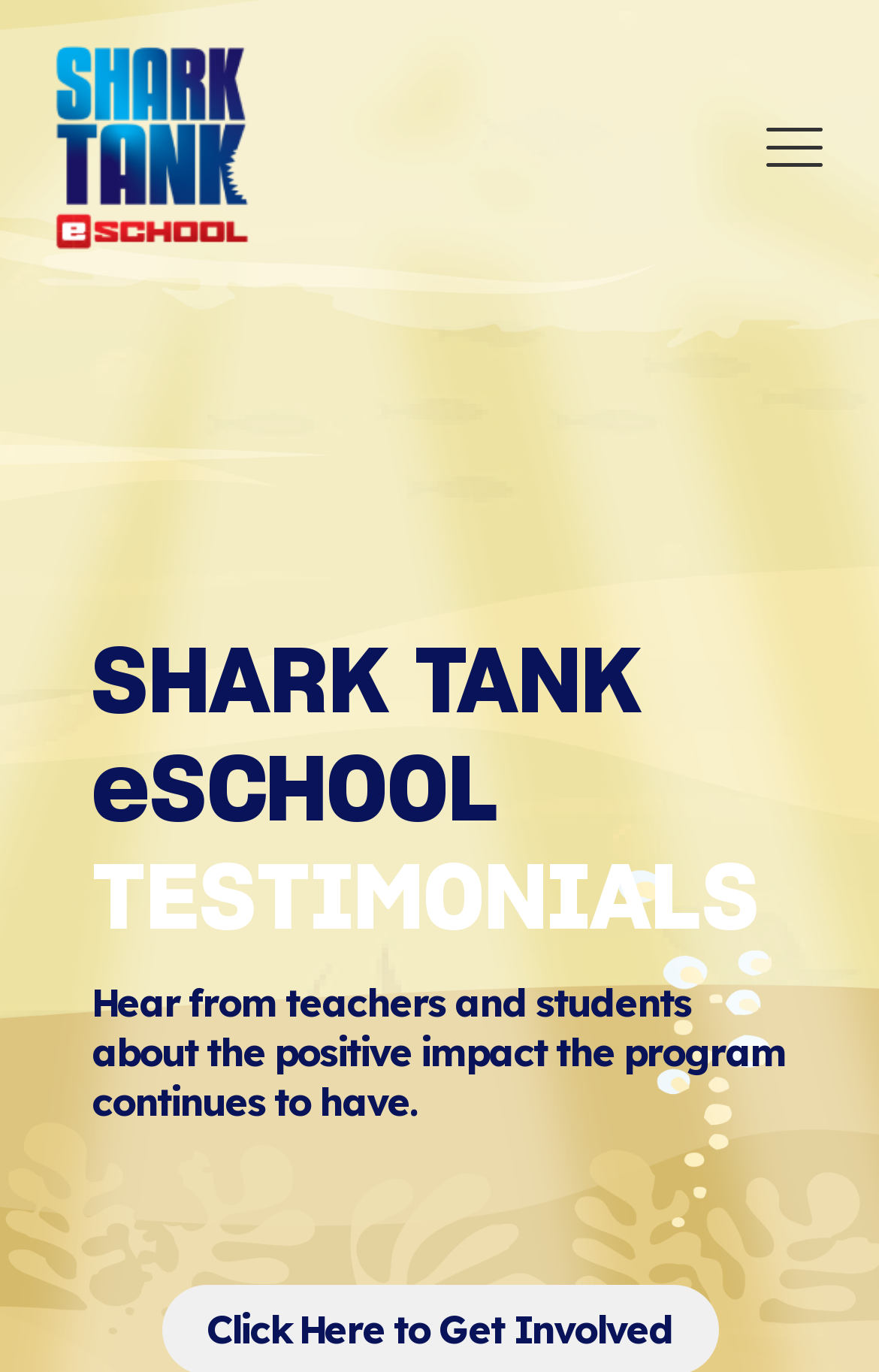Illustrate the webpage thoroughly, mentioning all important details.

The webpage is titled "Testimonials - Shark Tank eSchool" and features a logo at the top left corner, which is an image of "Shark-Tank-E-school-logo". 

On the top right corner, there is an empty link. 

Below the logo, there is a main heading "SHARK TANK eSCHOOL TESTIMONIALS" that spans across the page, followed by a subheading "Hear from teachers and students about the positive impact the program continues to have." 

At the bottom of the page, there is a call-to-action heading "Click Here to Get Involved" with a corresponding link.